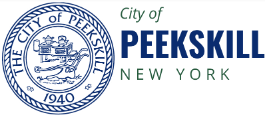Please answer the following query using a single word or phrase: 
What is the purpose of the City of Peekskill's seal?

Symbol of local governance and community pride